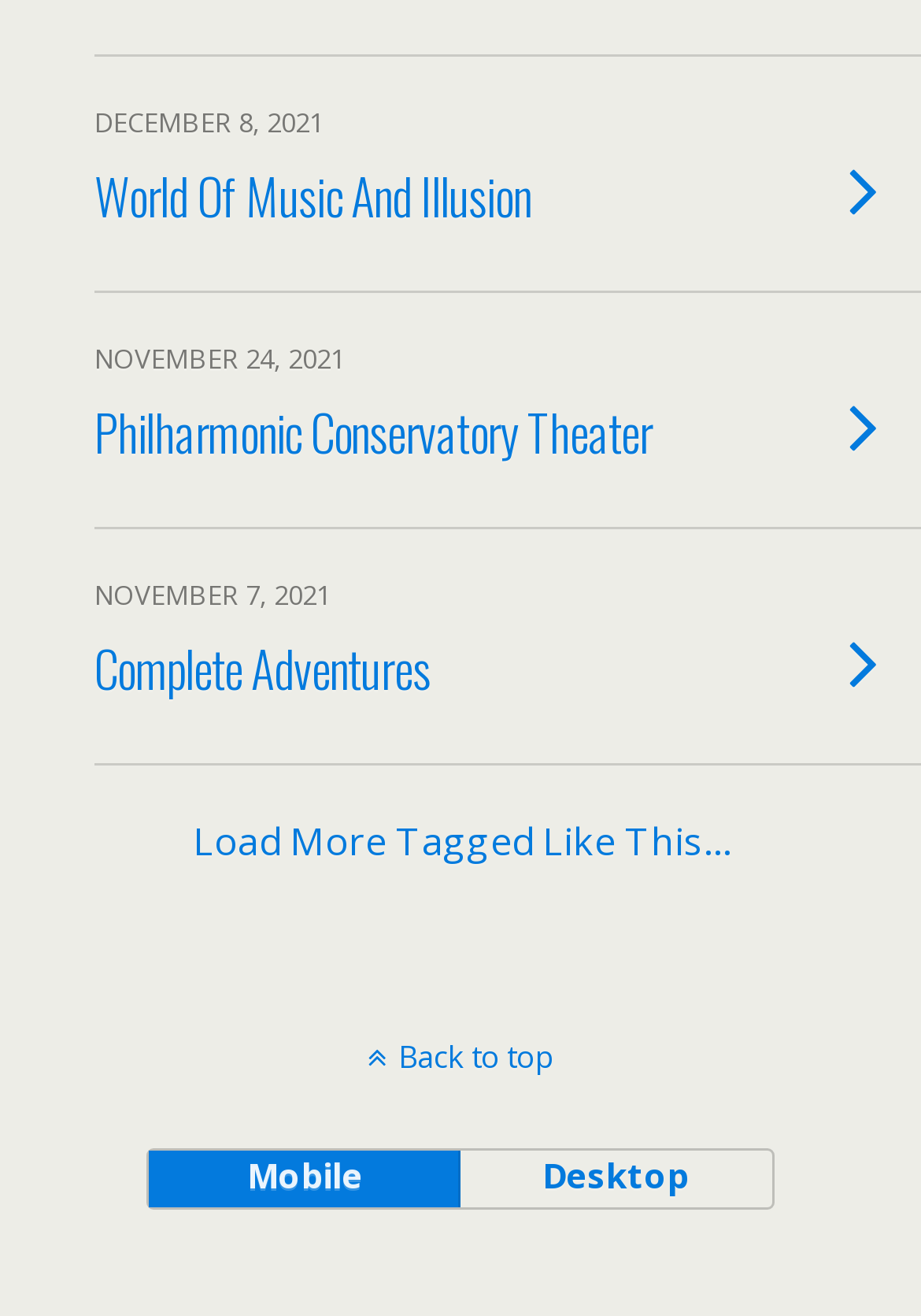Based on the element description desktop, identify the bounding box coordinates for the UI element. The coordinates should be in the format (top-left x, top-left y, bottom-right x, bottom-right y) and within the 0 to 1 range.

[0.497, 0.874, 0.837, 0.917]